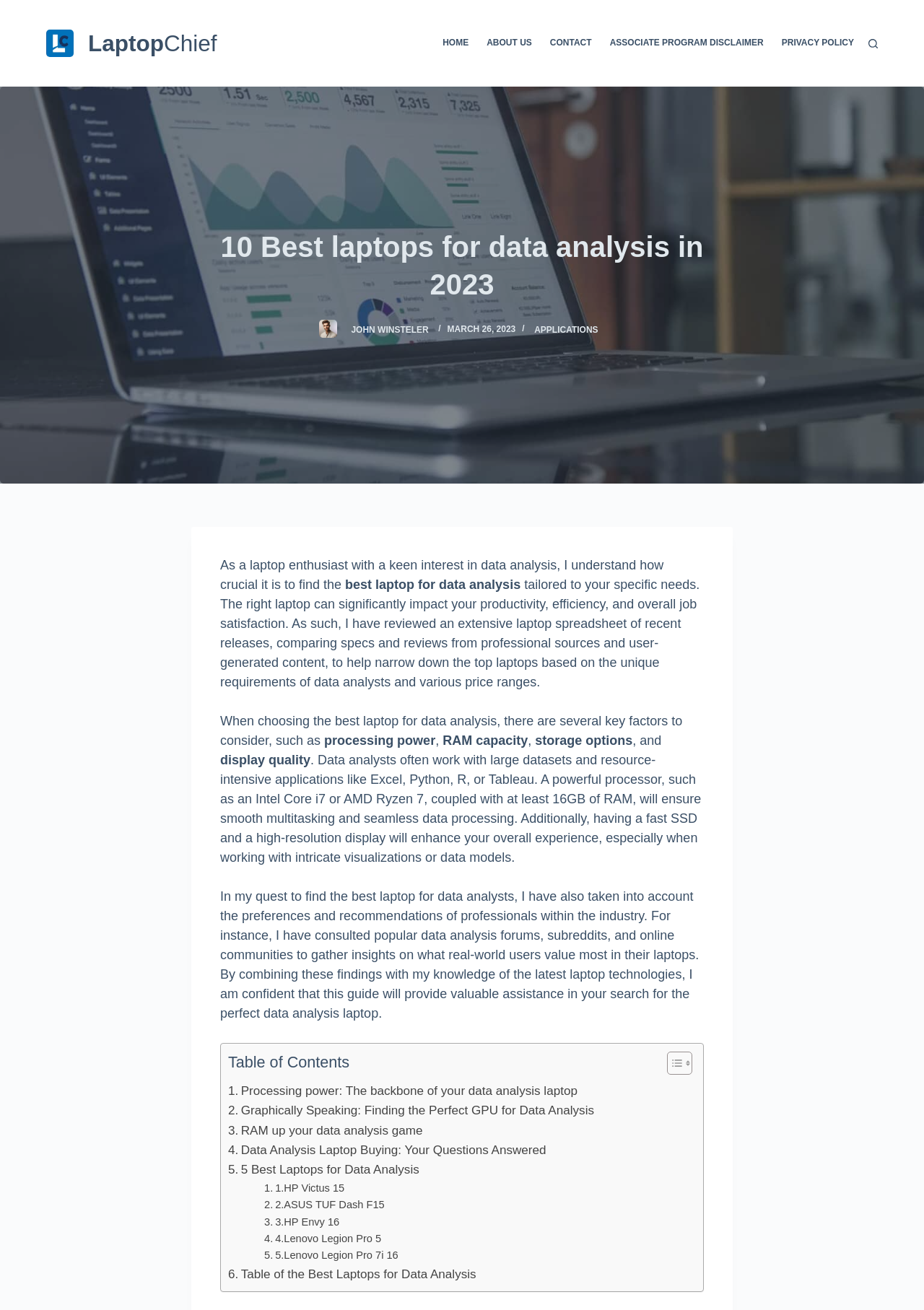Locate the UI element described as follows: "5.Lenovo Legion Pro 7i 16". Return the bounding box coordinates as four float numbers between 0 and 1 in the order [left, top, right, bottom].

[0.286, 0.952, 0.431, 0.965]